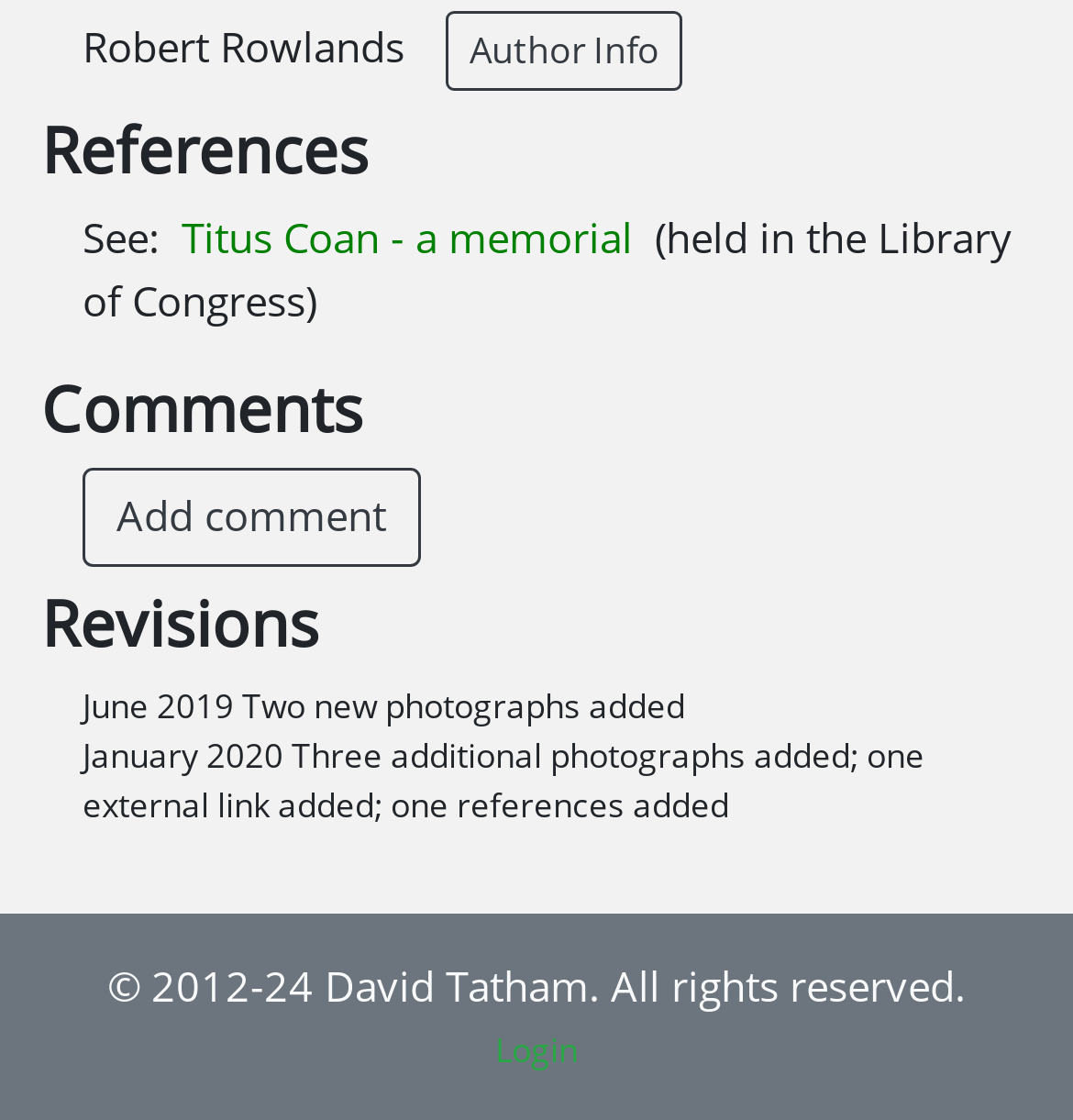Given the description "Login", determine the bounding box of the corresponding UI element.

[0.462, 0.917, 0.538, 0.958]